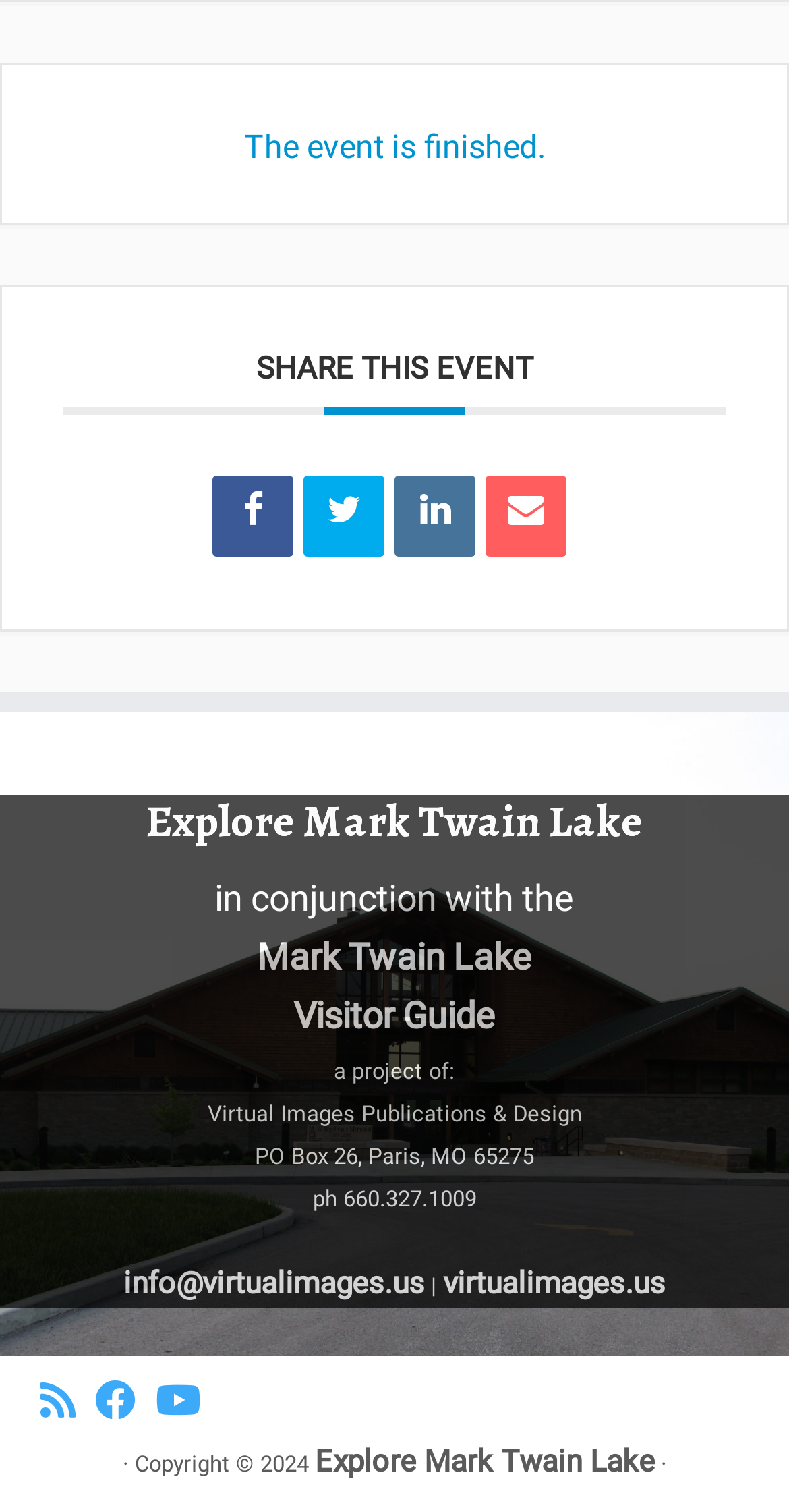Locate the bounding box coordinates of the element I should click to achieve the following instruction: "Send an email to info@virtualimages.us".

[0.156, 0.837, 0.538, 0.861]